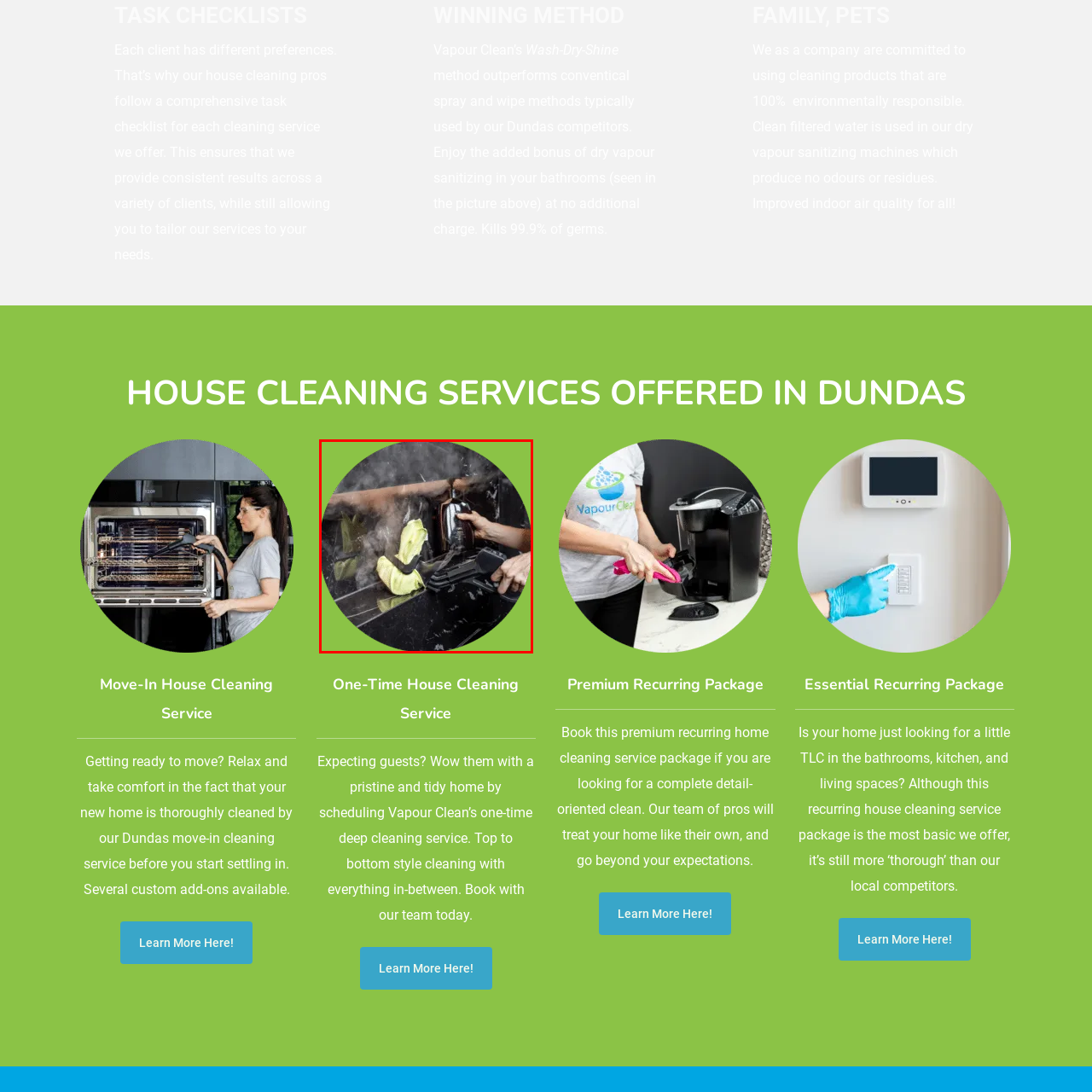Explain thoroughly what is happening in the image that is surrounded by the red box.

This image showcases an effective cleaning method being demonstrated, specifically highlighting the Vapour Clean’s wash-dry-shine technique. A hand is seen using a vapour cleaning device that emits steam, which is ideal for sanitizing surfaces, particularly in bathrooms and kitchens. The use of a high-quality microfiber cloth is also evident, as it assists in absorbing moisture and removing dirt with minimal effort. The steam is depicted rising from the surface, emphasizing the sanitizing process that claims to kill 99.9% of germs, aligning with the service's commitment to thoroughness and environmental responsibility. This technique's effectiveness is especially relevant for those preparing for new occupants, such as with the move-in cleaning service described alongside this image.